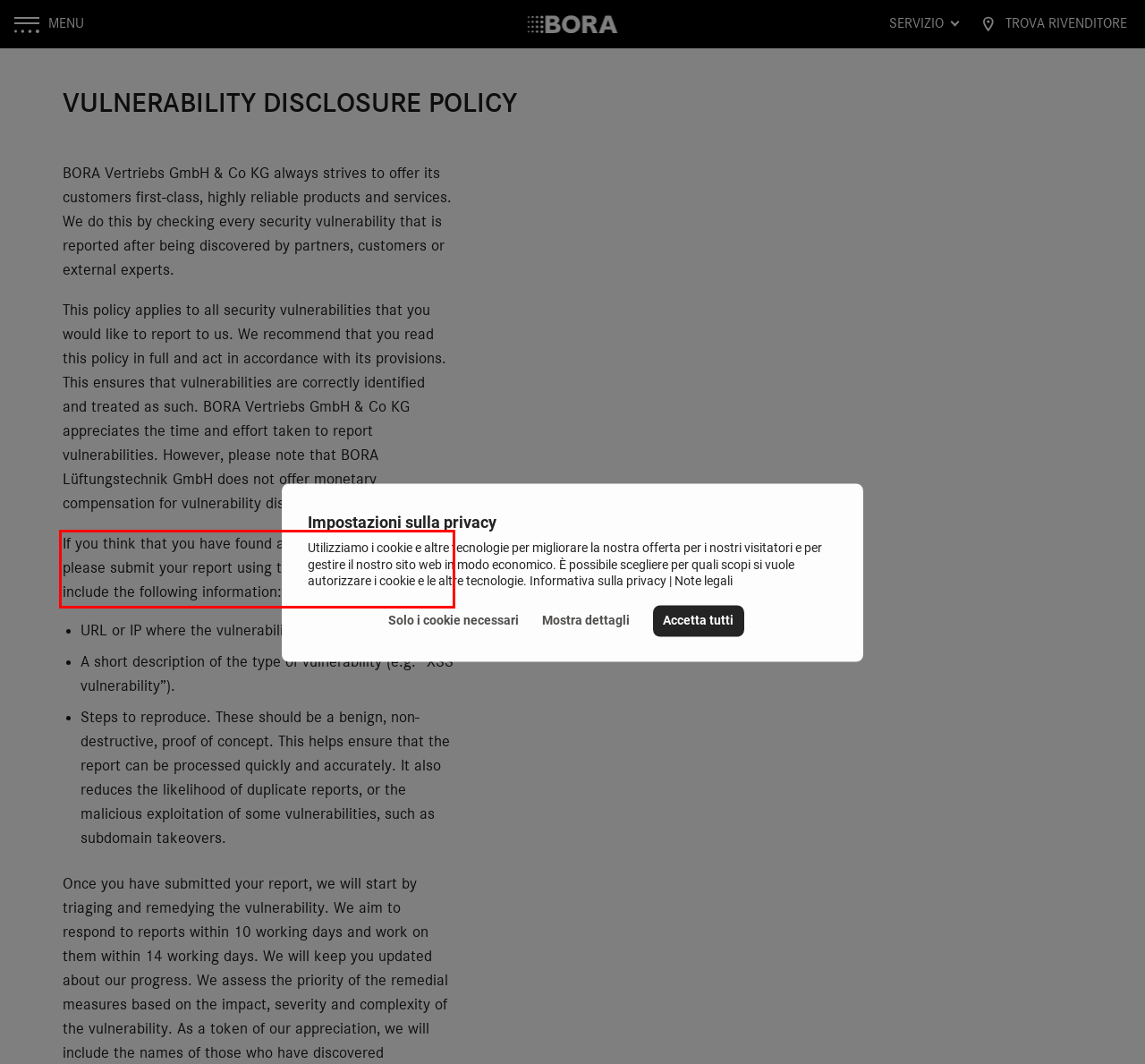Review the screenshot of the webpage and recognize the text inside the red rectangle bounding box. Provide the extracted text content.

If you think that you have found a security vulnerability, please submit your report using this link or by email and include the following information: